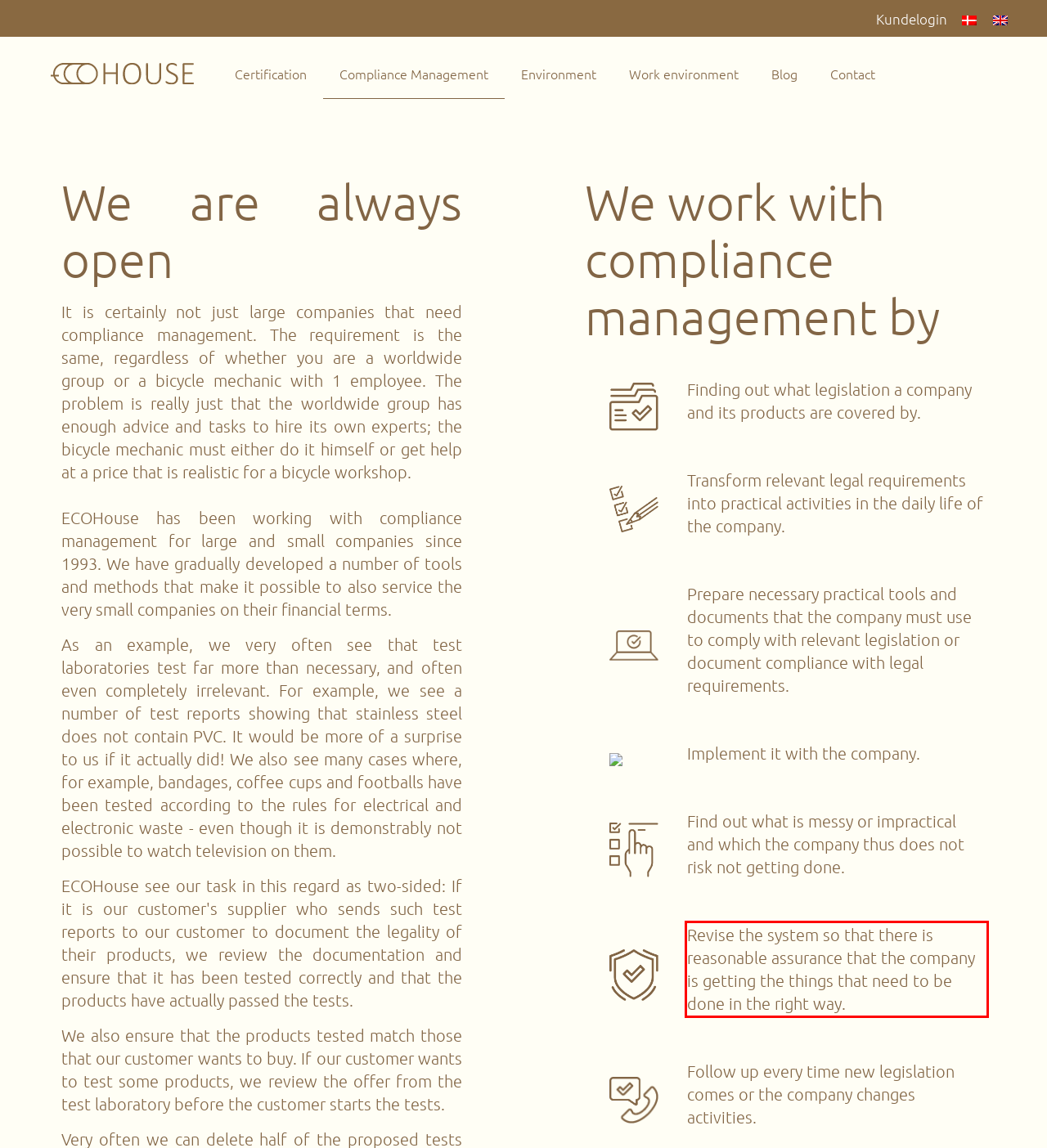Given the screenshot of the webpage, identify the red bounding box, and recognize the text content inside that red bounding box.

Revise the system so that there is reasonable assurance that the company is getting the things that need to be done in the right way.